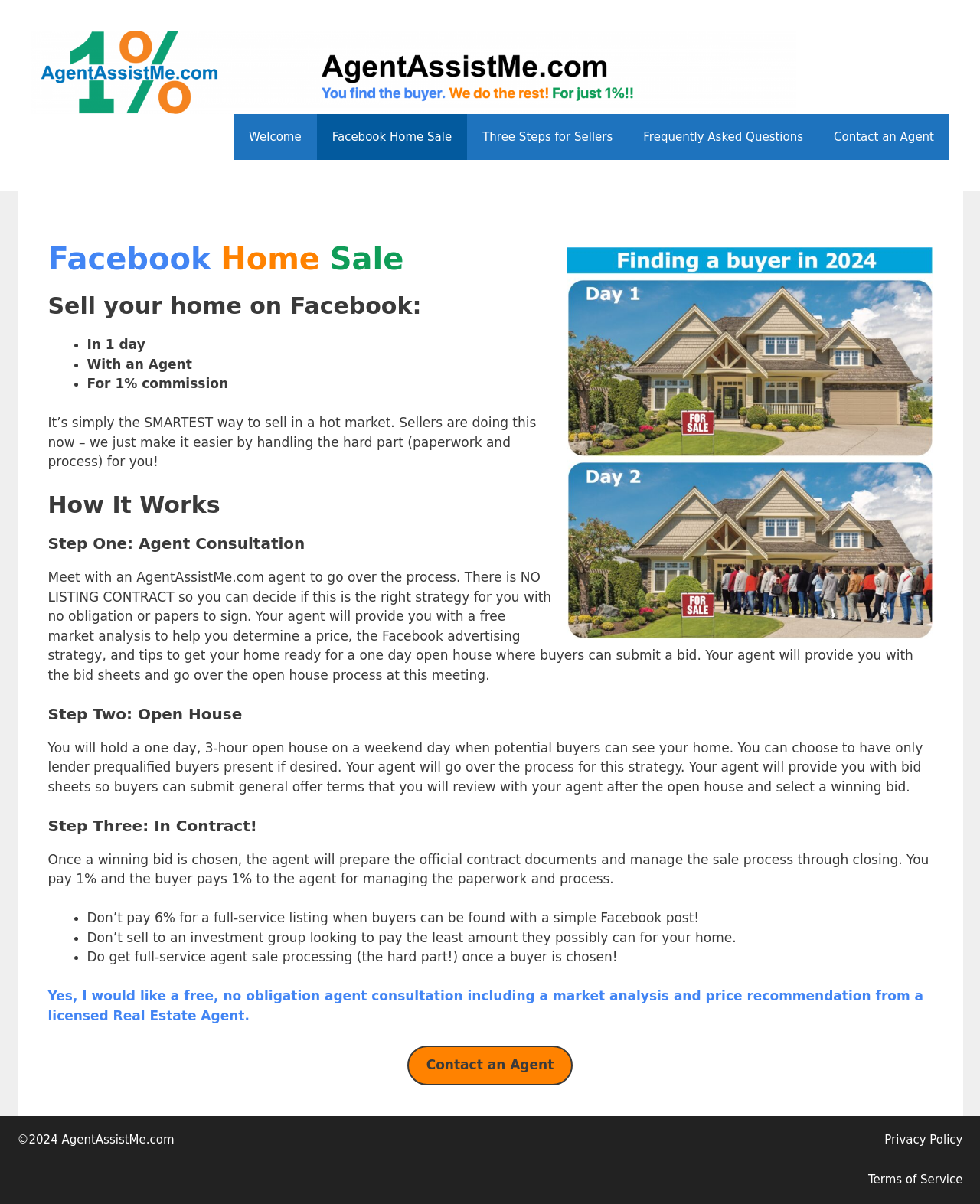Respond with a single word or phrase:
How many steps are involved in selling a home?

Three